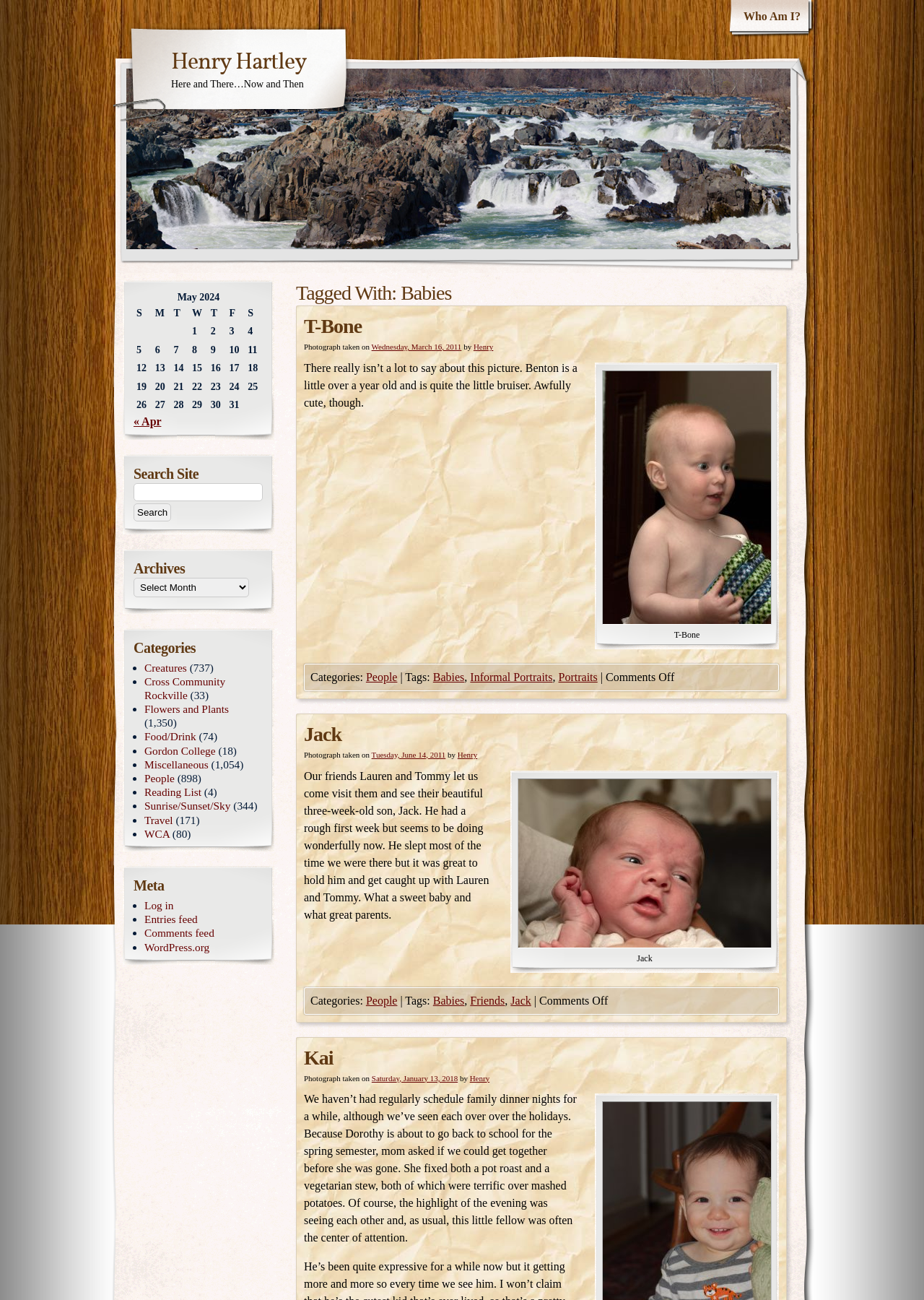What is the category of the post about T-Bone?
From the image, provide a succinct answer in one word or a short phrase.

People